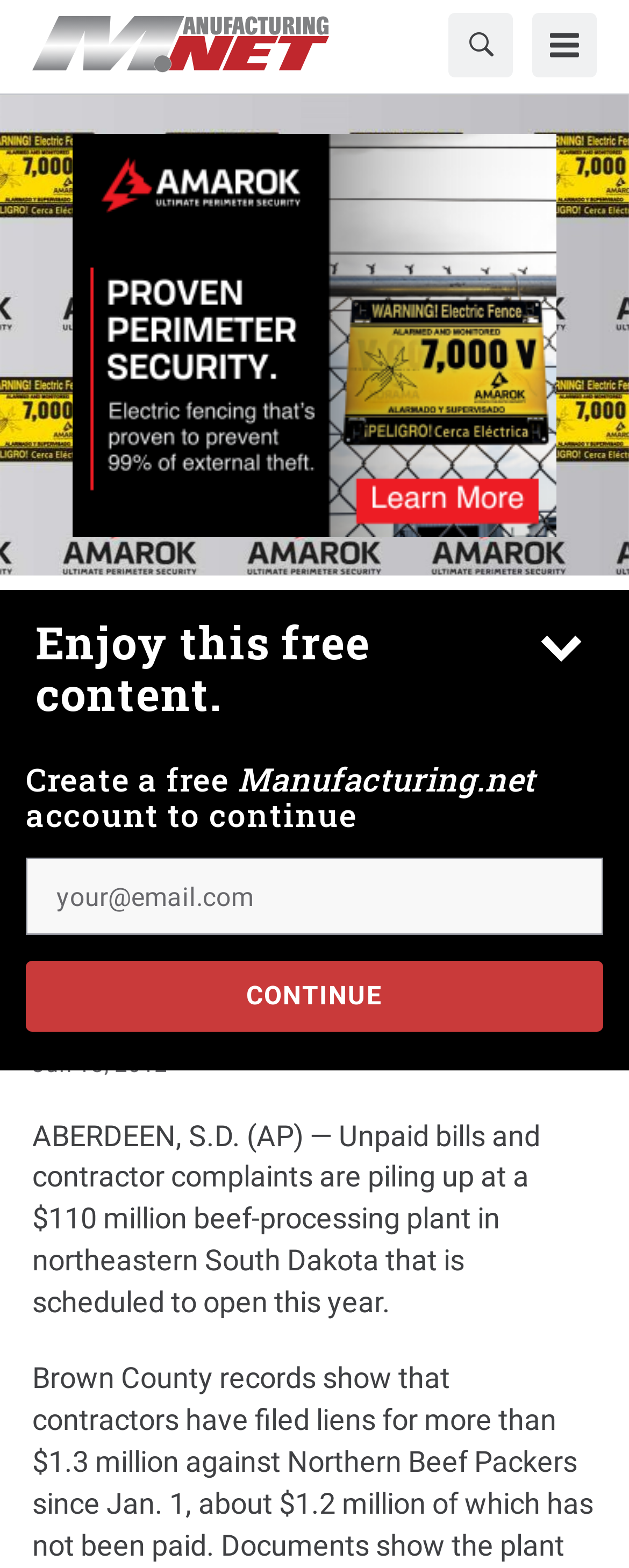Identify and provide the text of the main header on the webpage.

Unpaid Bills Piling Up At New Beef-Processing Plant